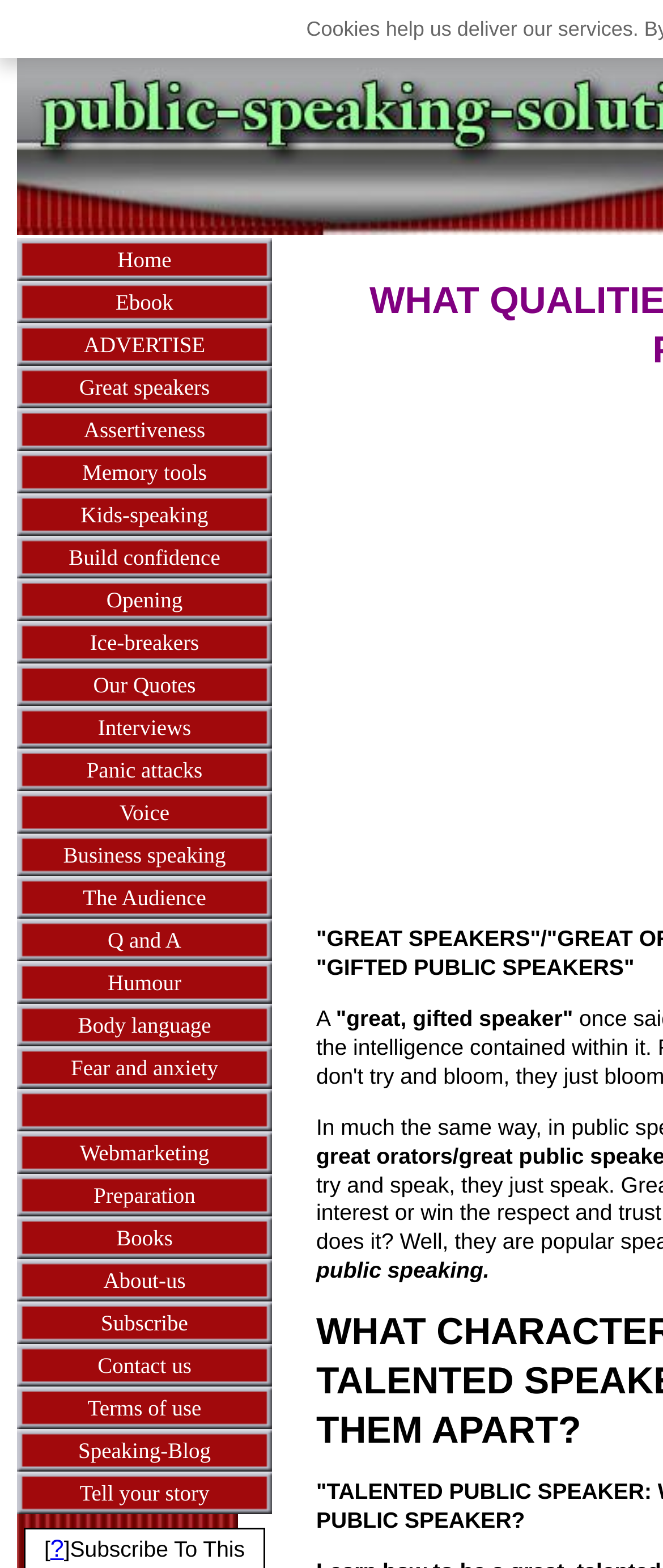Please find the bounding box coordinates of the element that you should click to achieve the following instruction: "Visit the website www.mumbaihighlights.com". The coordinates should be presented as four float numbers between 0 and 1: [left, top, right, bottom].

None